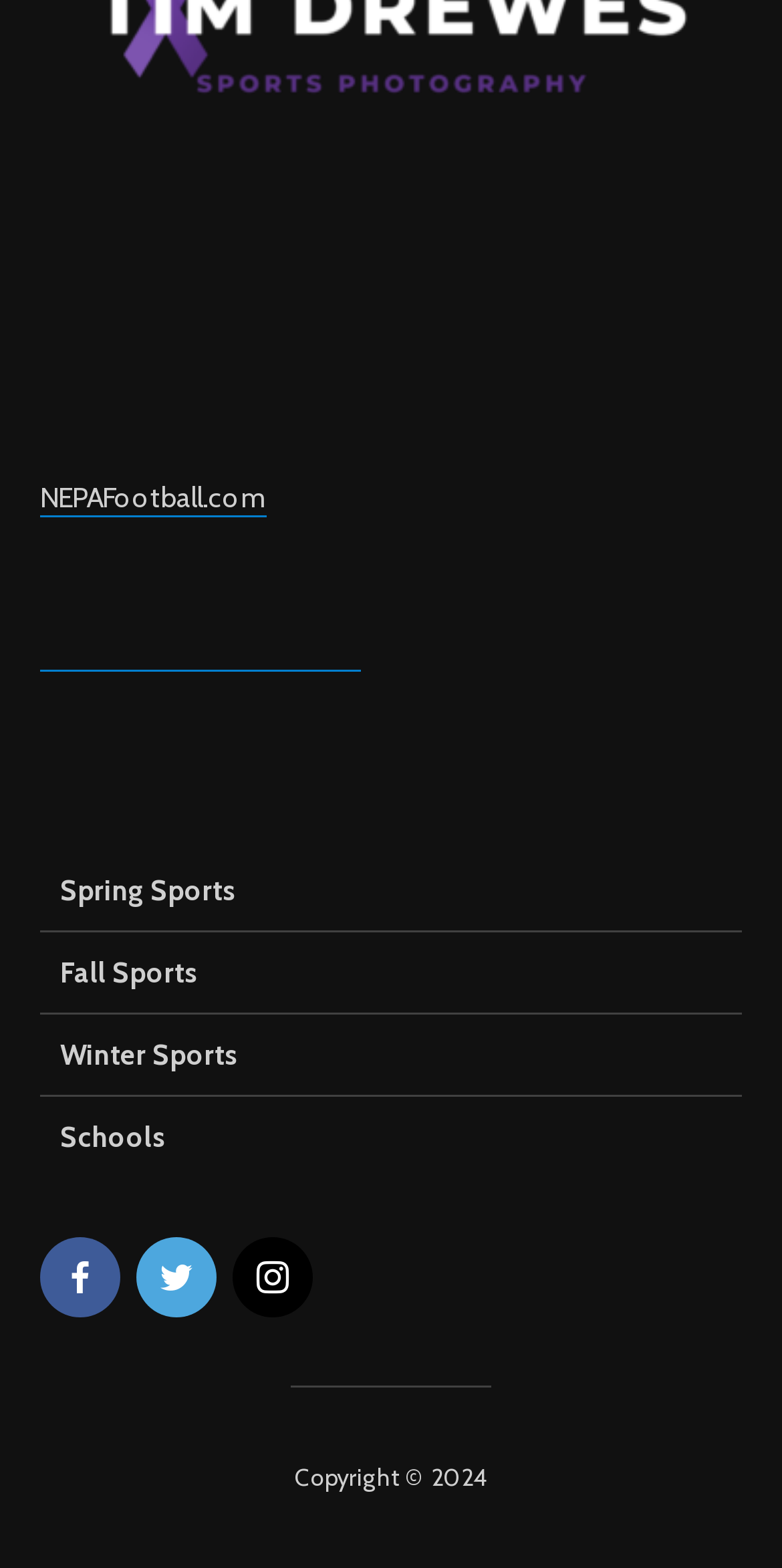How many main links are there above the social media links? Refer to the image and provide a one-word or short phrase answer.

5